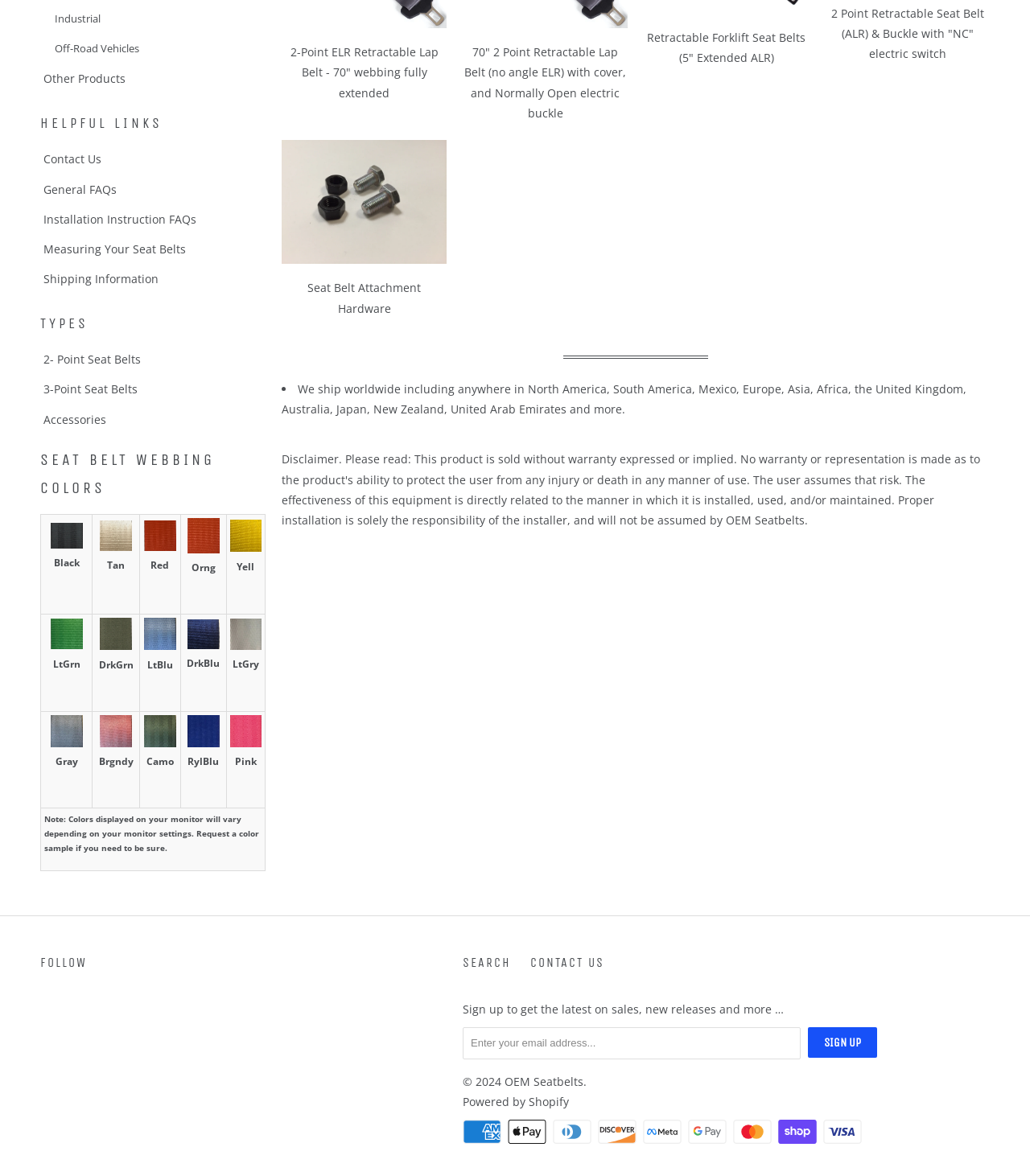Determine the bounding box coordinates for the UI element with the following description: "Powered by Shopify". The coordinates should be four float numbers between 0 and 1, represented as [left, top, right, bottom].

[0.449, 0.93, 0.552, 0.943]